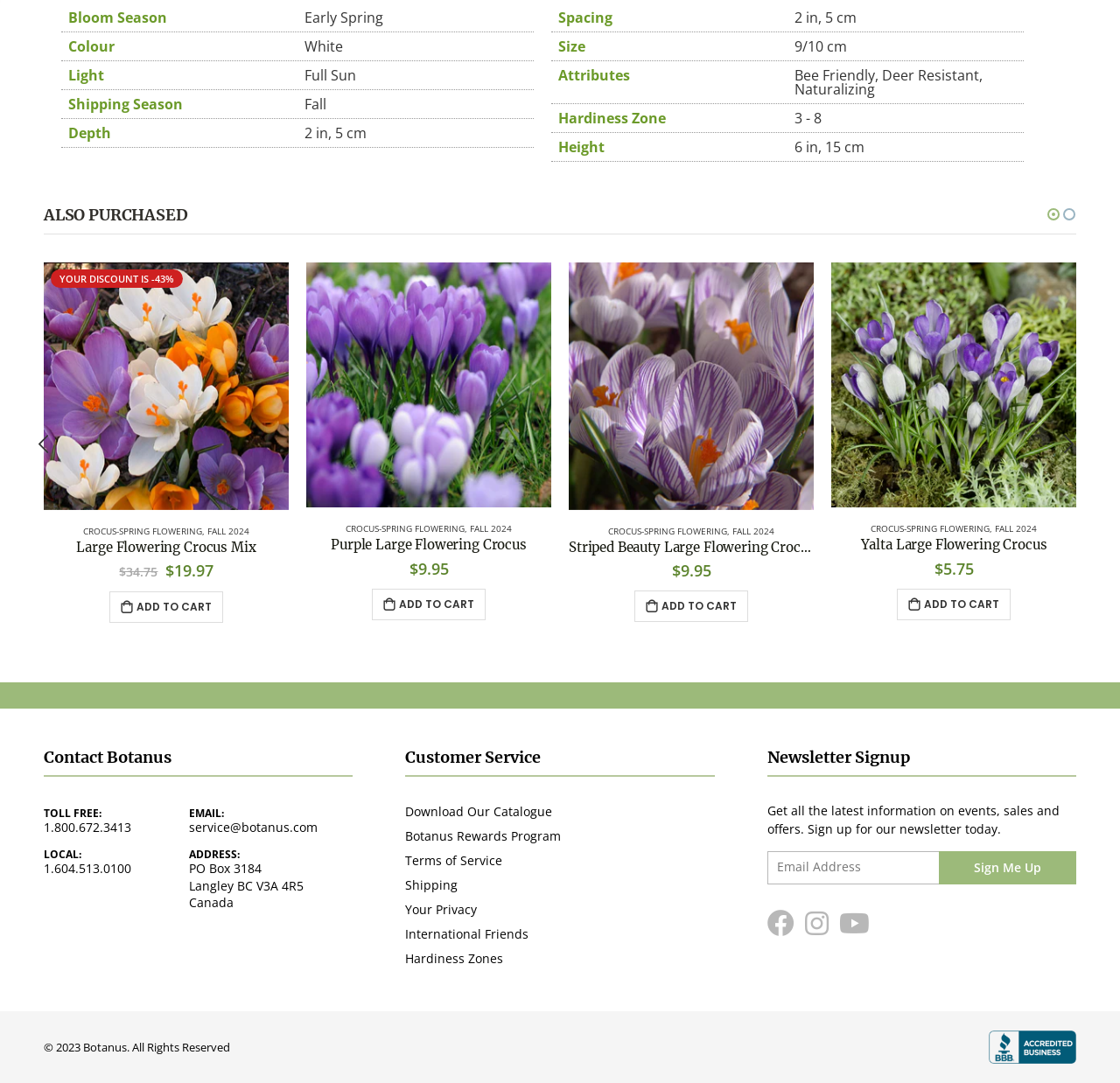What is the size of the third product?
Give a detailed and exhaustive answer to the question.

I found the answer by looking at the third product's details, where it says 'Size' in the header and '9/10 cm' in the corresponding grid cell.